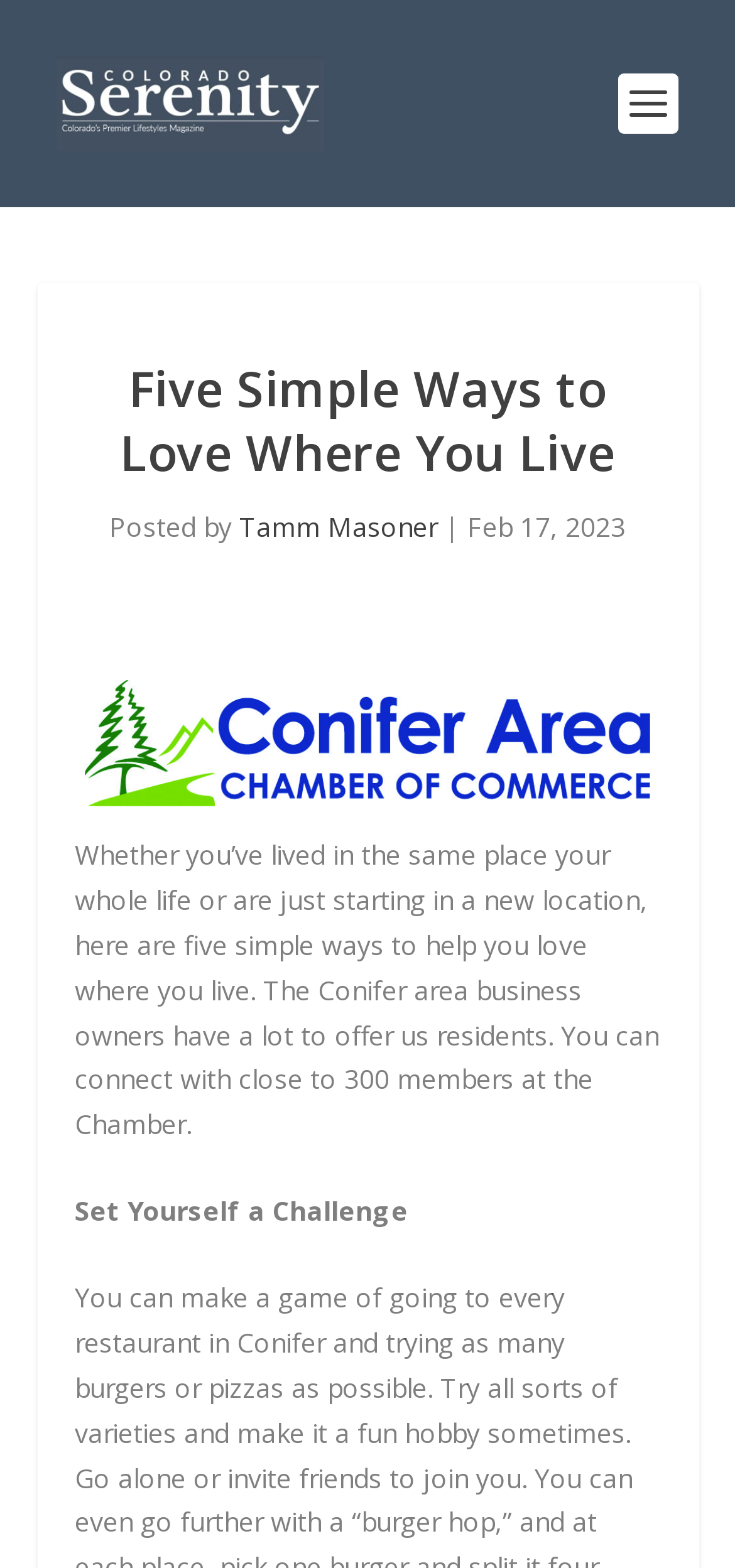Carefully examine the image and provide an in-depth answer to the question: What is the name of the business organization mentioned?

The business organization mentioned in the article is the Chamber, which is mentioned in the text as having close to 300 members that residents can connect with.